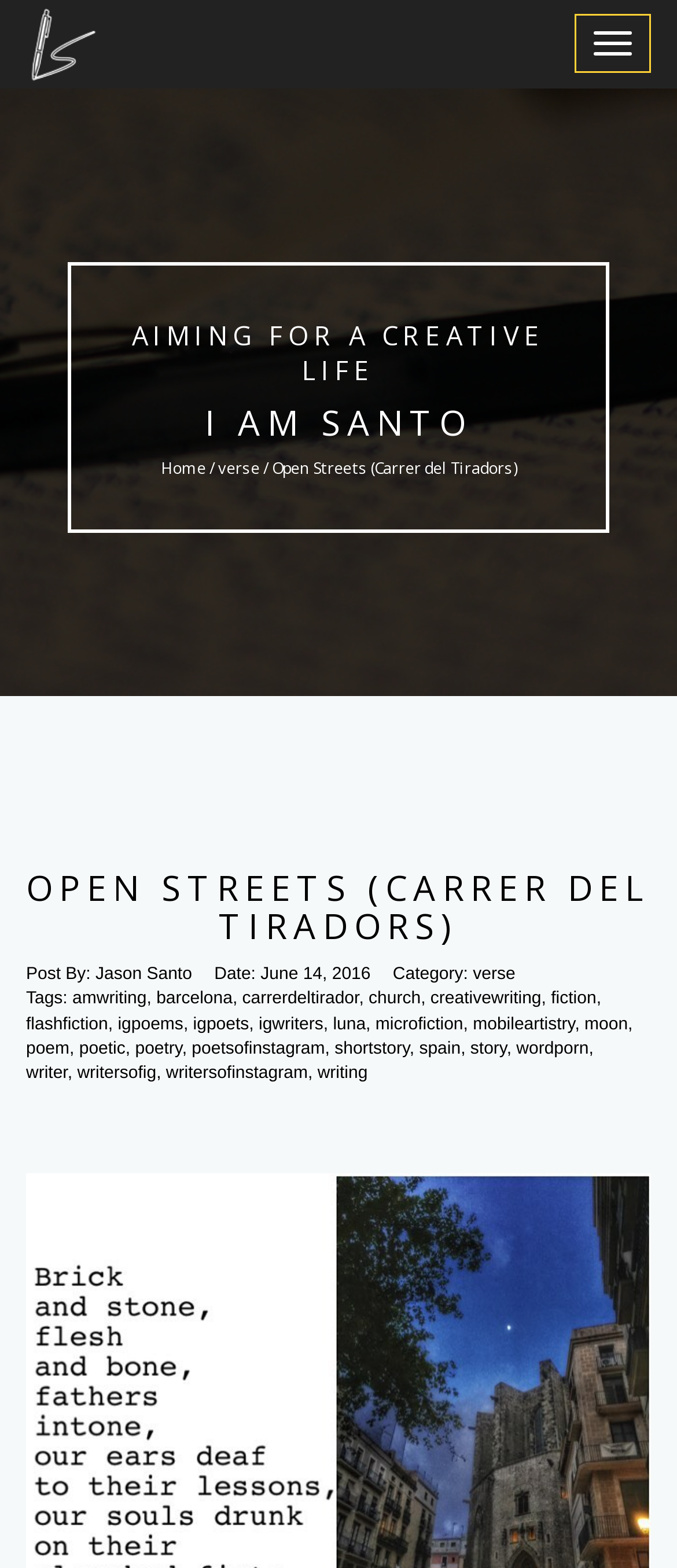Respond to the following question with a brief word or phrase:
What is the title of the post?

OPEN STREETS (CARRER DEL TIRADORS)